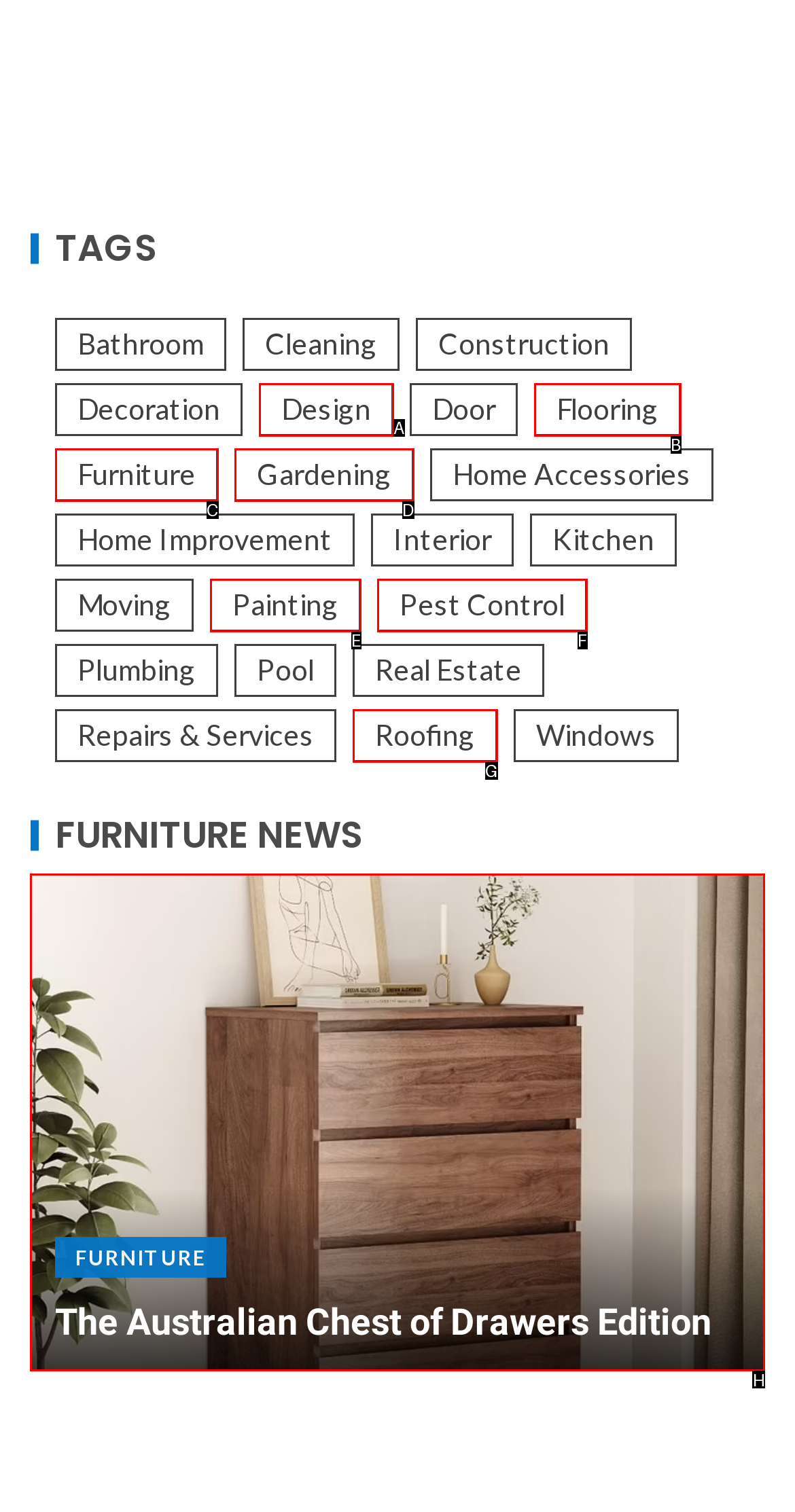Tell me the letter of the correct UI element to click for this instruction: Explore the composition and mechanism of Stanozolol. Answer with the letter only.

None